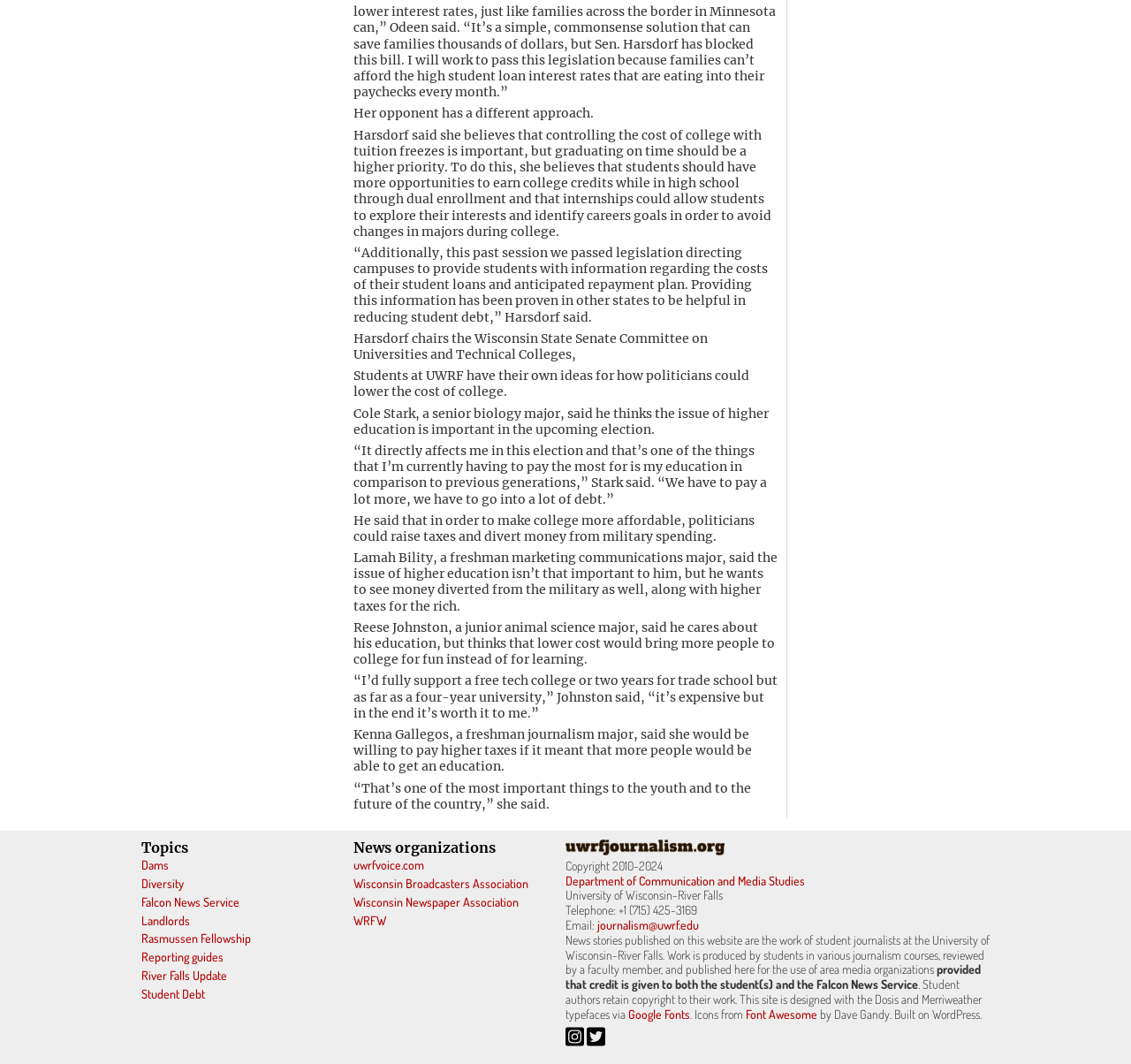What is the name of the news service?
Please give a detailed and elaborate answer to the question.

The website is a news service provided by the University of Wisconsin-River Falls, and the name of the news service is Falcon News Service, as indicated by the text and the links to the news service.